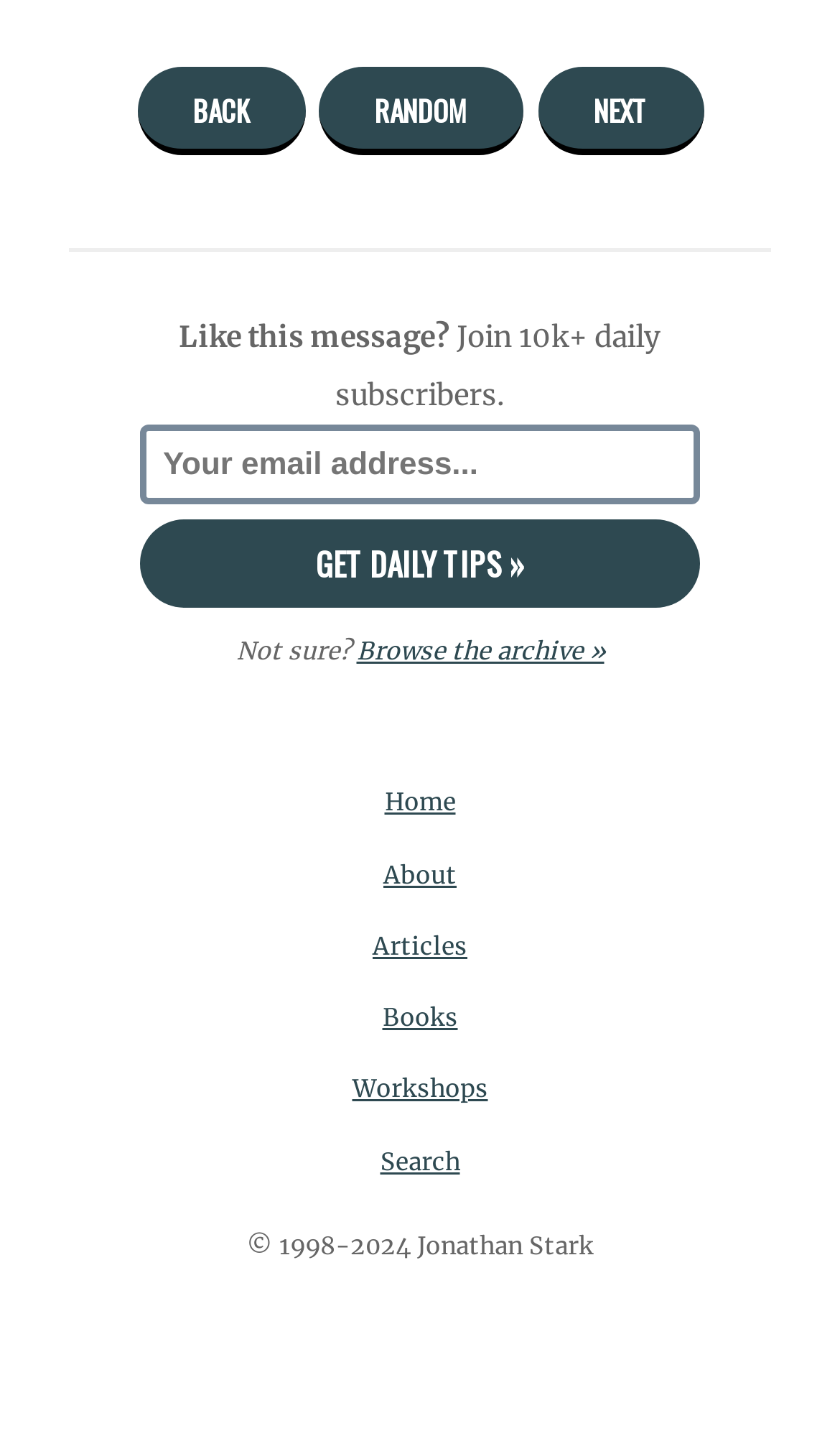Please find the bounding box coordinates of the section that needs to be clicked to achieve this instruction: "go to home page".

[0.168, 0.536, 0.832, 0.586]